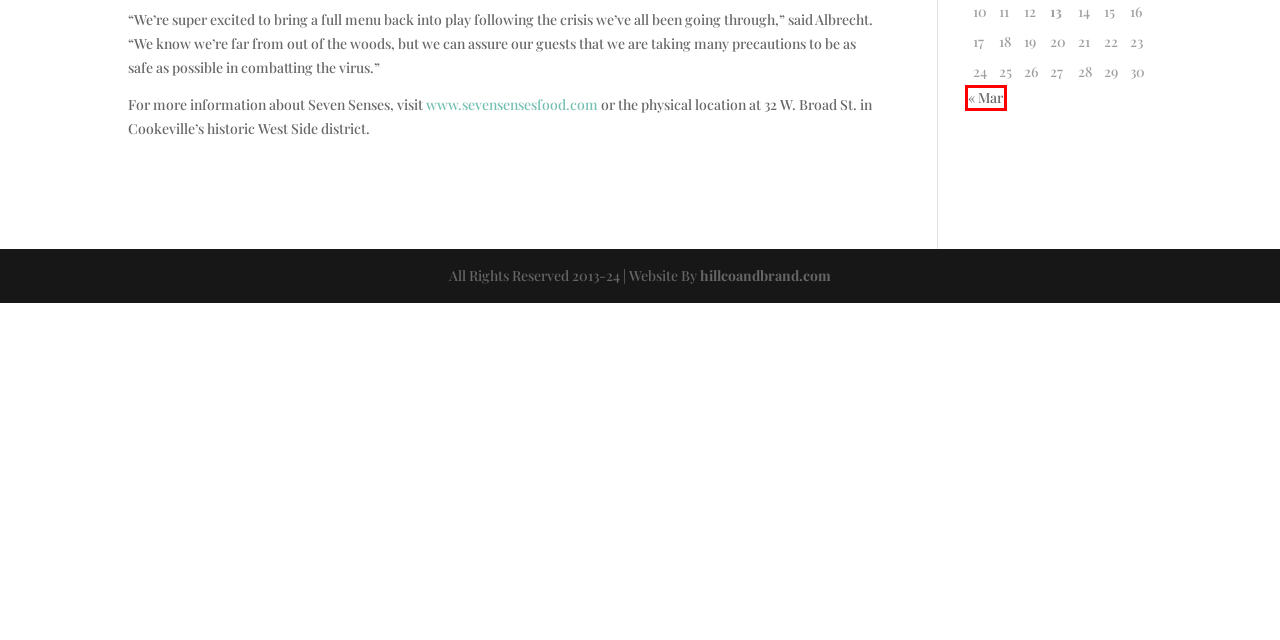You are given a screenshot of a webpage with a red bounding box around an element. Choose the most fitting webpage description for the page that appears after clicking the element within the red bounding box. Here are the candidates:
A. Seven Senses celebrates 10 years of serving Cookeville | Seven Senses Food & Cheer
B. Archives | Seven Senses Food & Cheer
C. Seven Senses Food & Cheer | Uniquely Southern, Deliciously American
D. Jay Albrecht | Seven Senses Food & Cheer
E. Valentine’s Menu Released | Seven Senses Food & Cheer
F. HIll Co. & Brand | Design, Develop, Brand + Grow
G. CONTACT | Seven Senses Food & Cheer
H. News | Seven Senses Food & Cheer

B